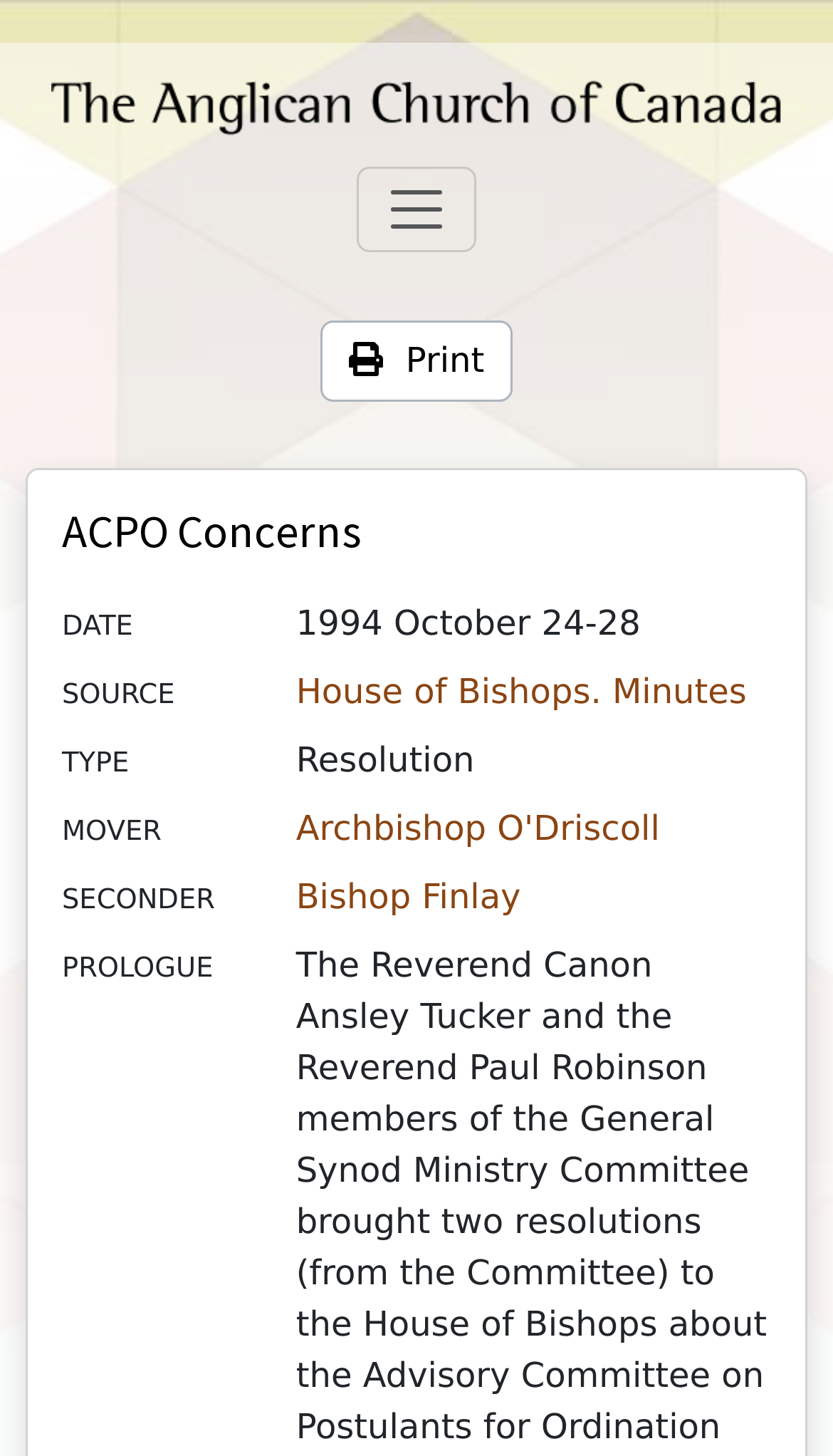Answer the following inquiry with a single word or phrase:
How many description lists are on the webpage?

5